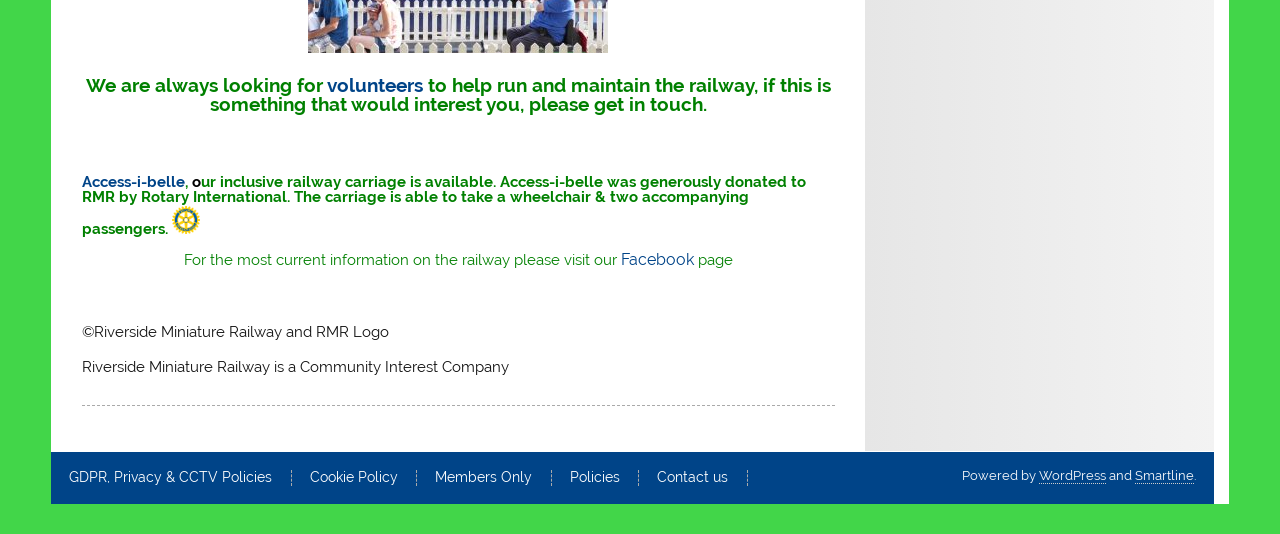How many social media links are there?
Could you answer the question in a detailed manner, providing as much information as possible?

I found a link with the text 'Facebook', which is a social media platform. There is no other social media link on the page.